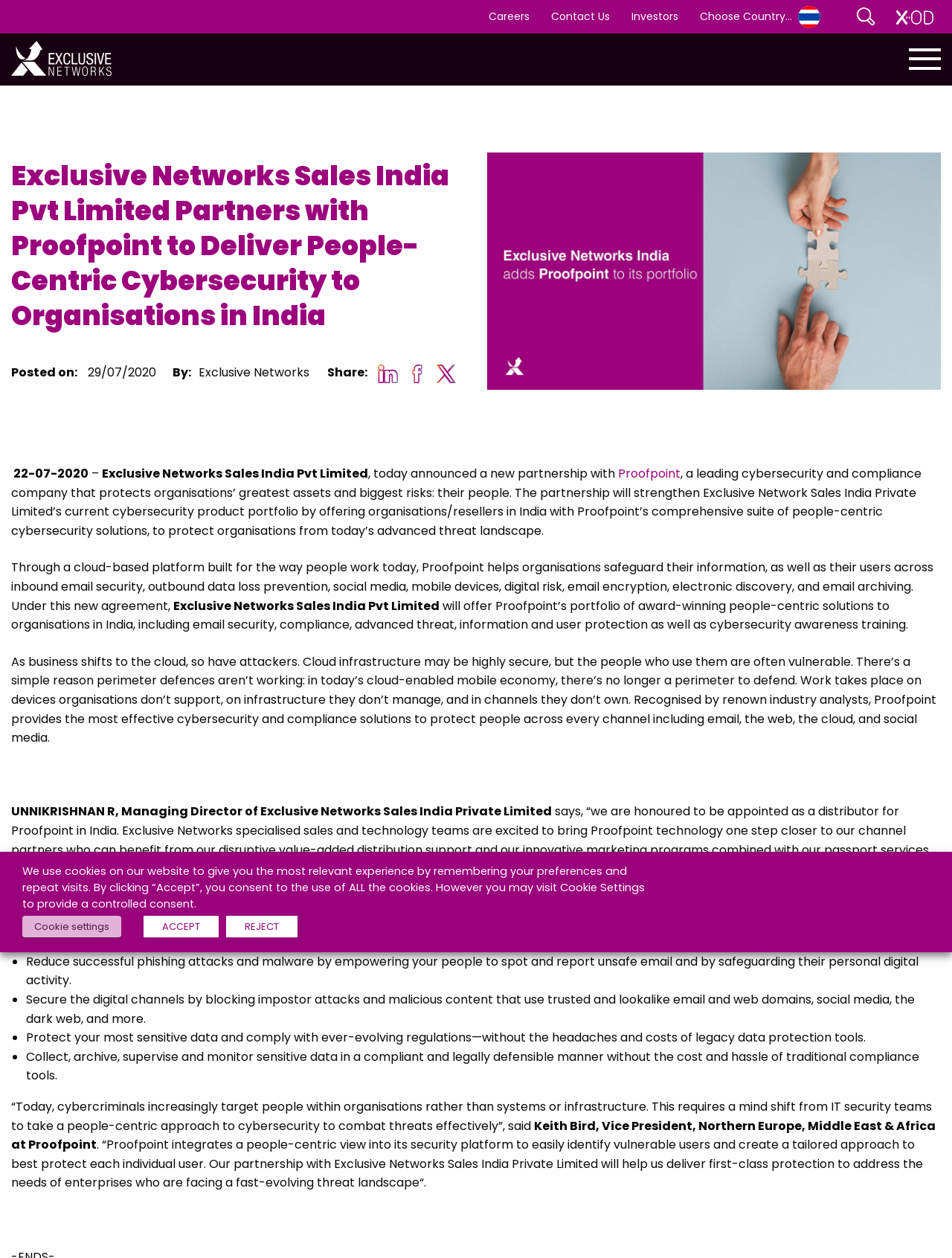What is the company logo on the top left?
Answer the question with just one word or phrase using the image.

Exclusive Networks Logo